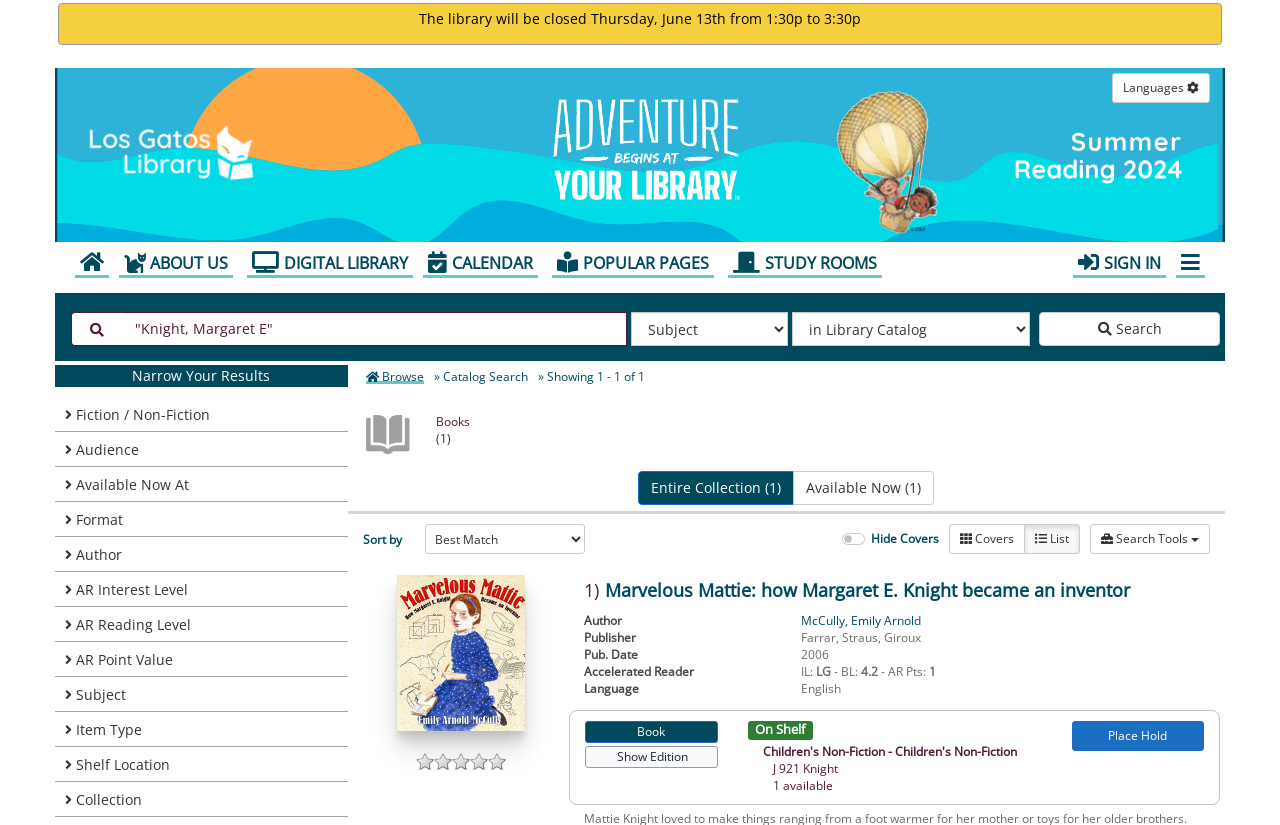Refer to the image and offer a detailed explanation in response to the question: What is the author of the book 'Marvelous Mattie'

The author of the book 'Marvelous Mattie' can be found in the search result section, where the book's details are listed, including the author's name, which is 'McCully, Emily Arnold'.